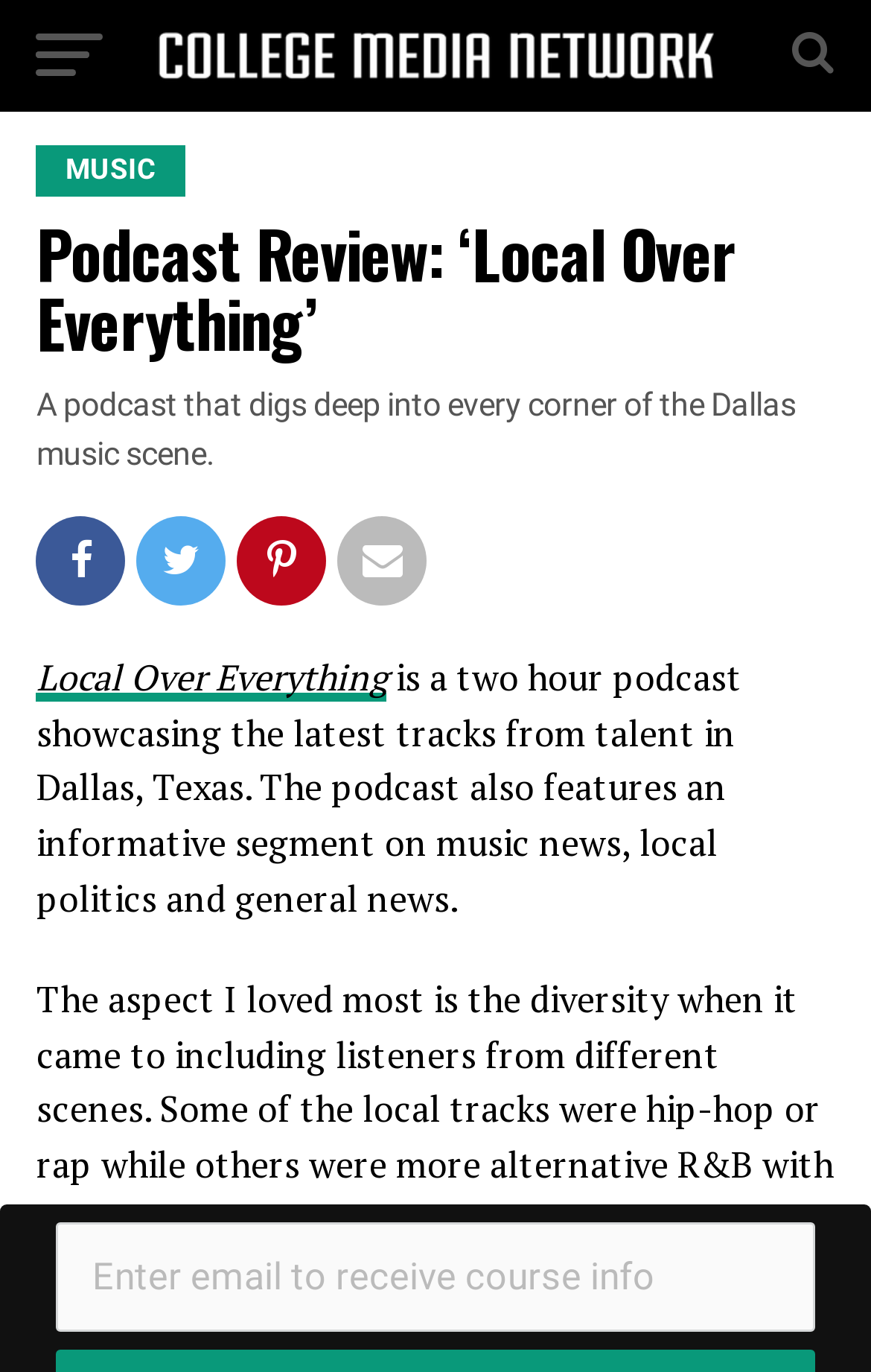Extract the top-level heading from the webpage and provide its text.

Podcast Review: ‘Local Over Everything’